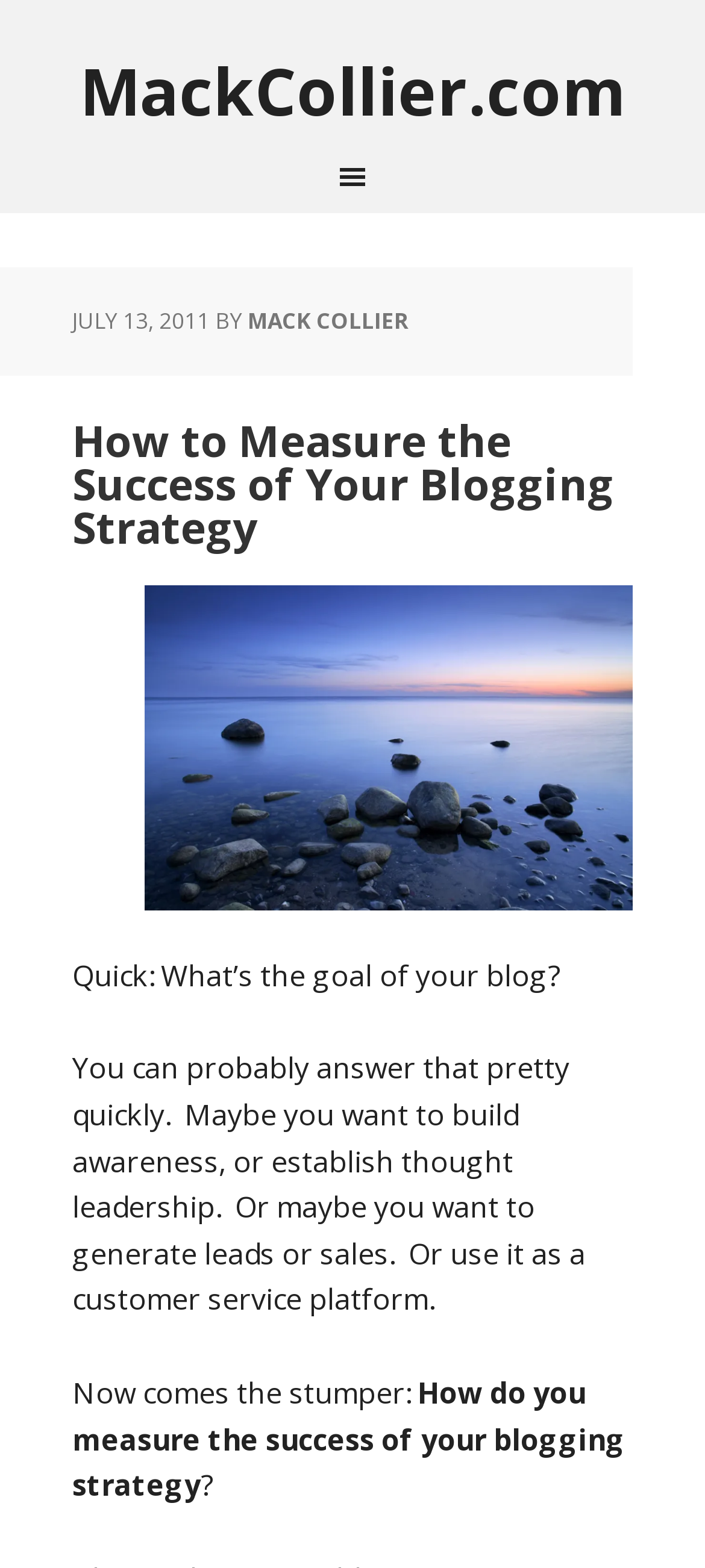Identify the bounding box for the described UI element: "MackCollier.com".

[0.0, 0.0, 1.0, 0.084]